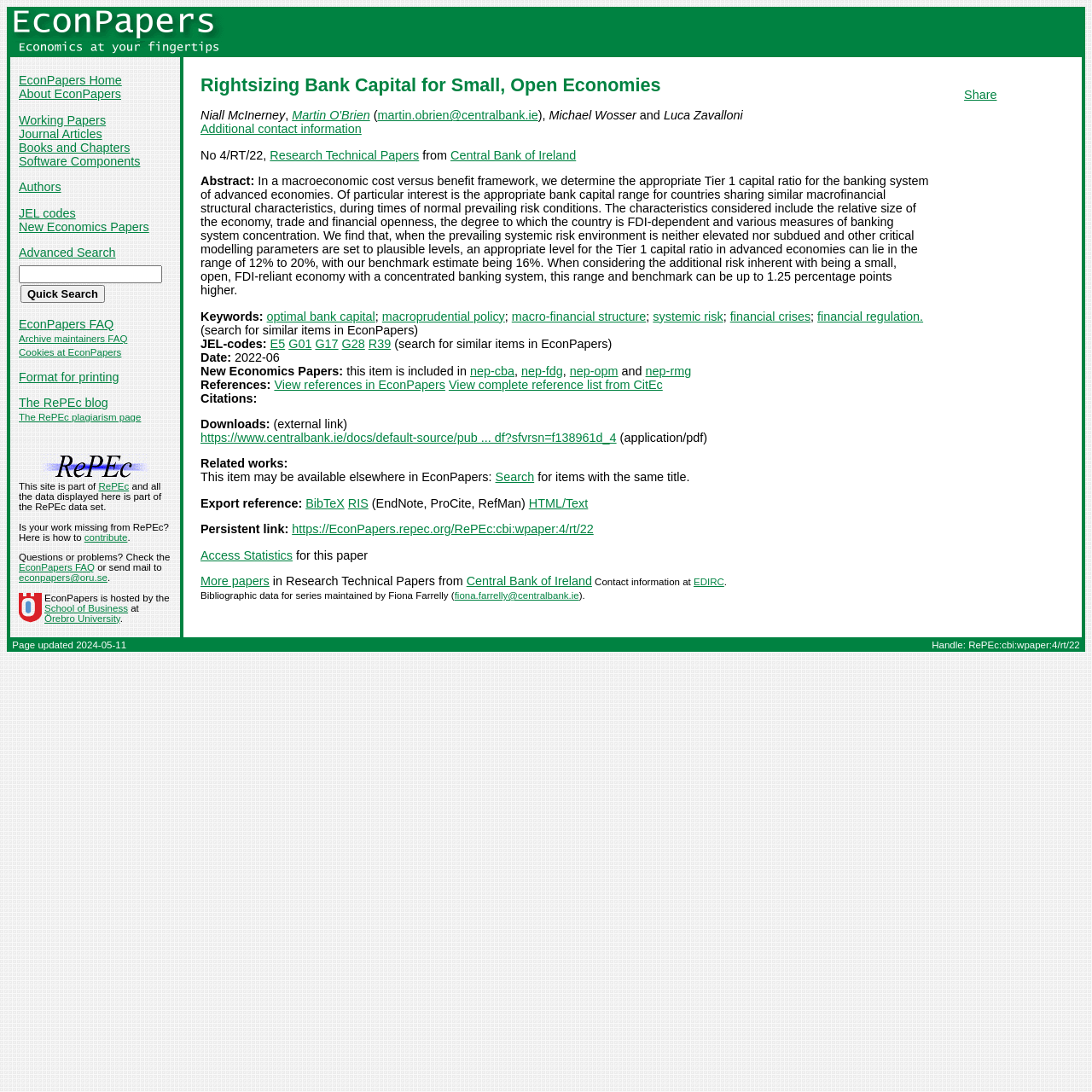Locate the bounding box of the UI element described by: "The RePEc plagiarism page" in the given webpage screenshot.

[0.017, 0.378, 0.129, 0.387]